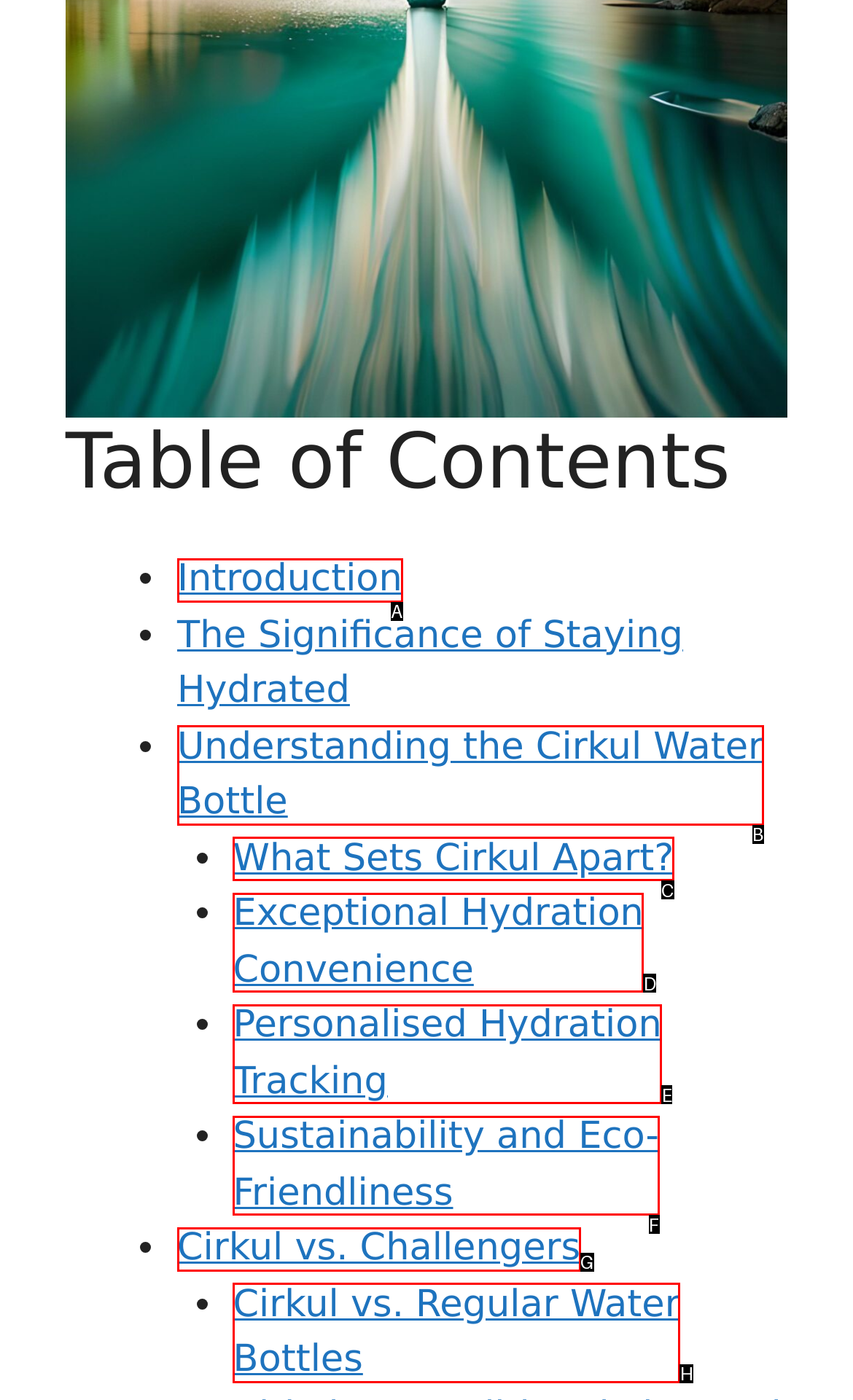Which lettered option should be clicked to perform the following task: Click on Introduction
Respond with the letter of the appropriate option.

A